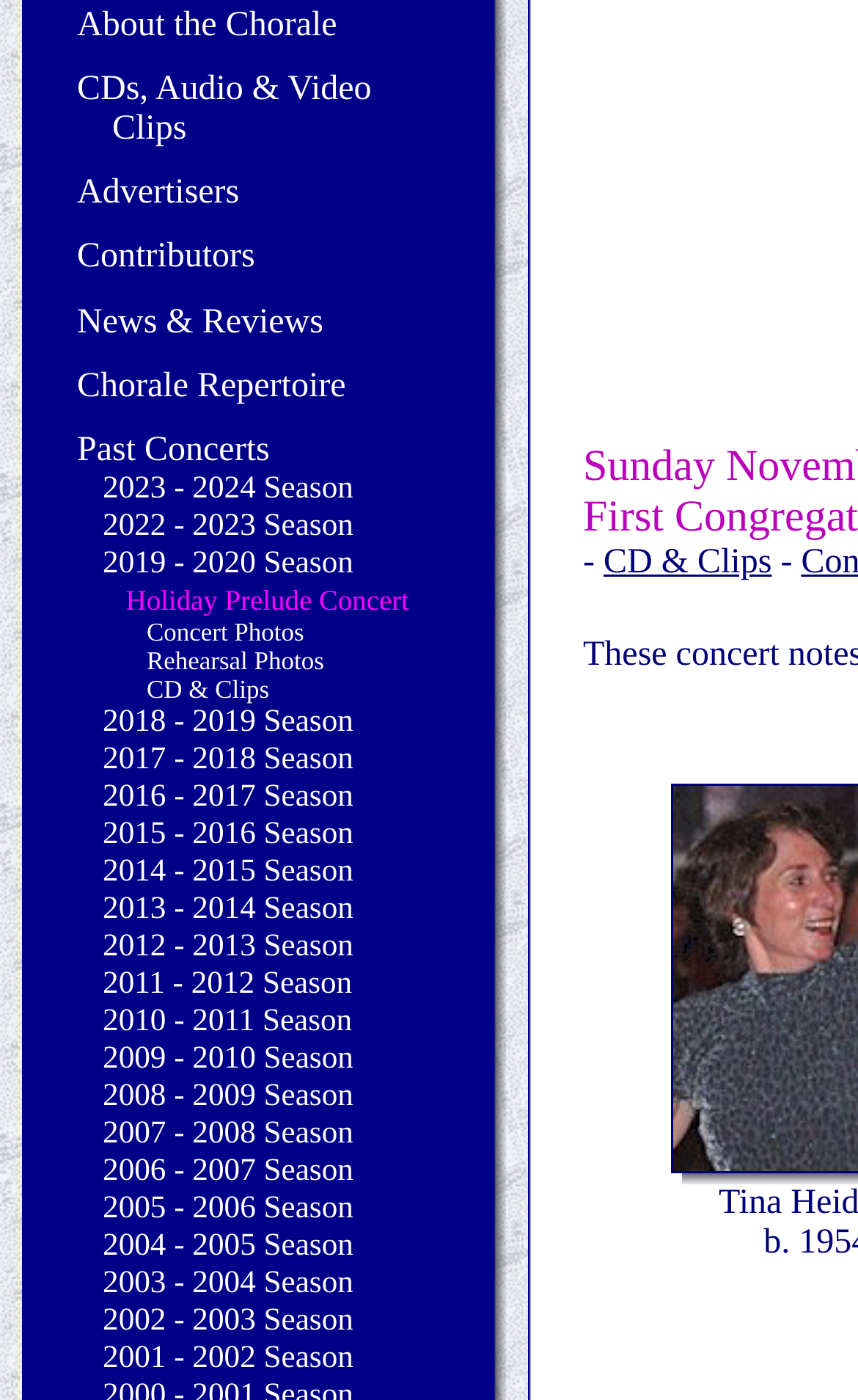Given the webpage screenshot, identify the bounding box of the UI element that matches this description: "CDs, Audio & Video Clips".

[0.09, 0.05, 0.433, 0.105]